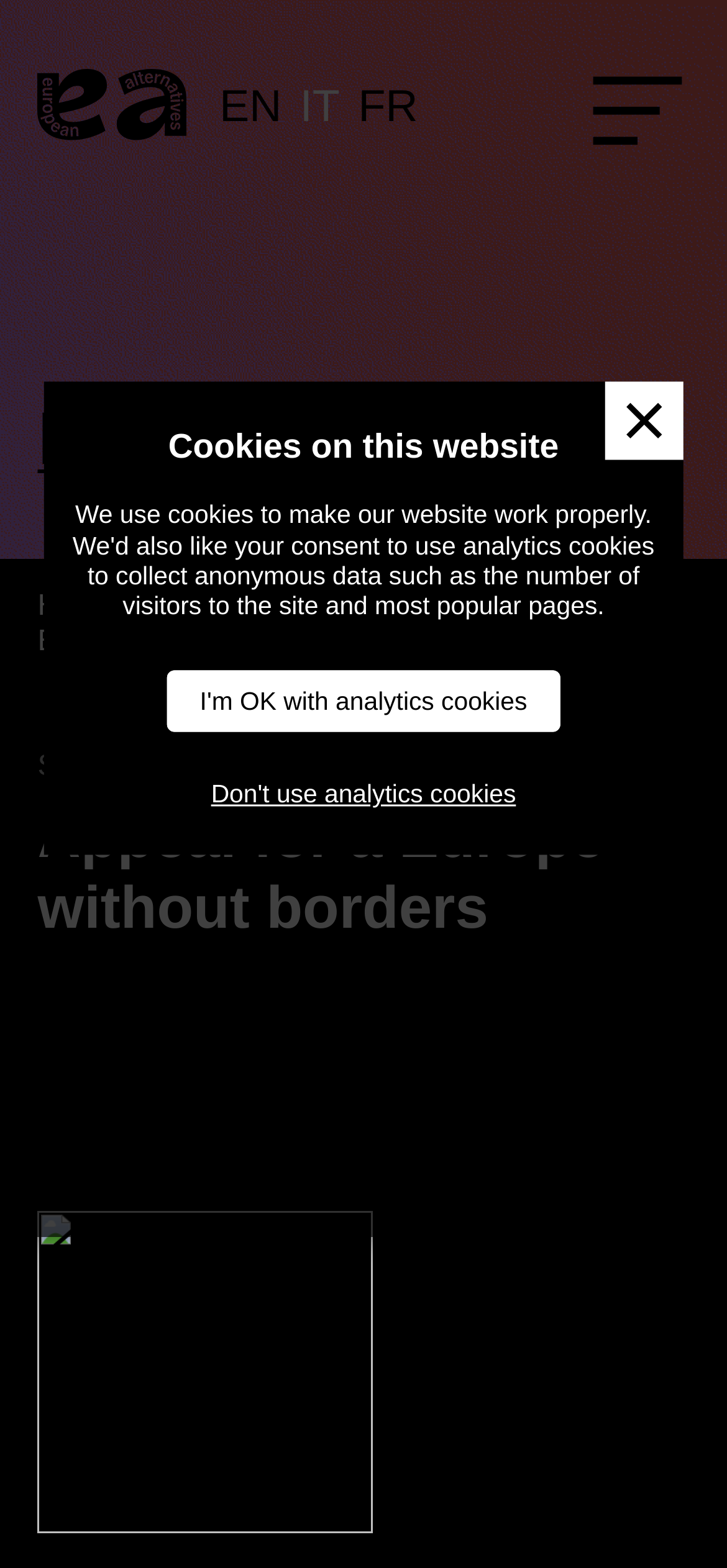Please find and report the primary heading text from the webpage.

Appeal for a Europe without borders